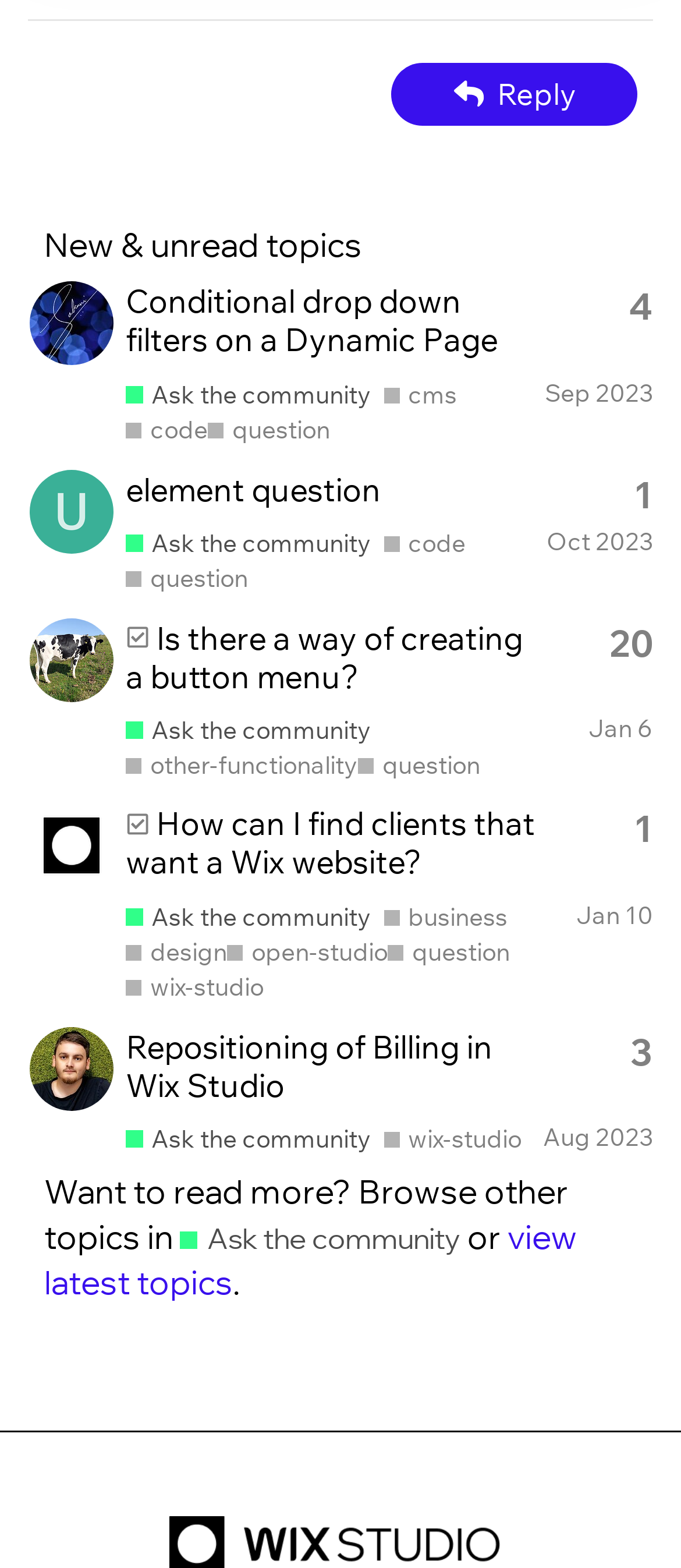Find the bounding box coordinates corresponding to the UI element with the description: "cms". The coordinates should be formatted as [left, top, right, bottom], with values as floats between 0 and 1.

[0.563, 0.243, 0.671, 0.261]